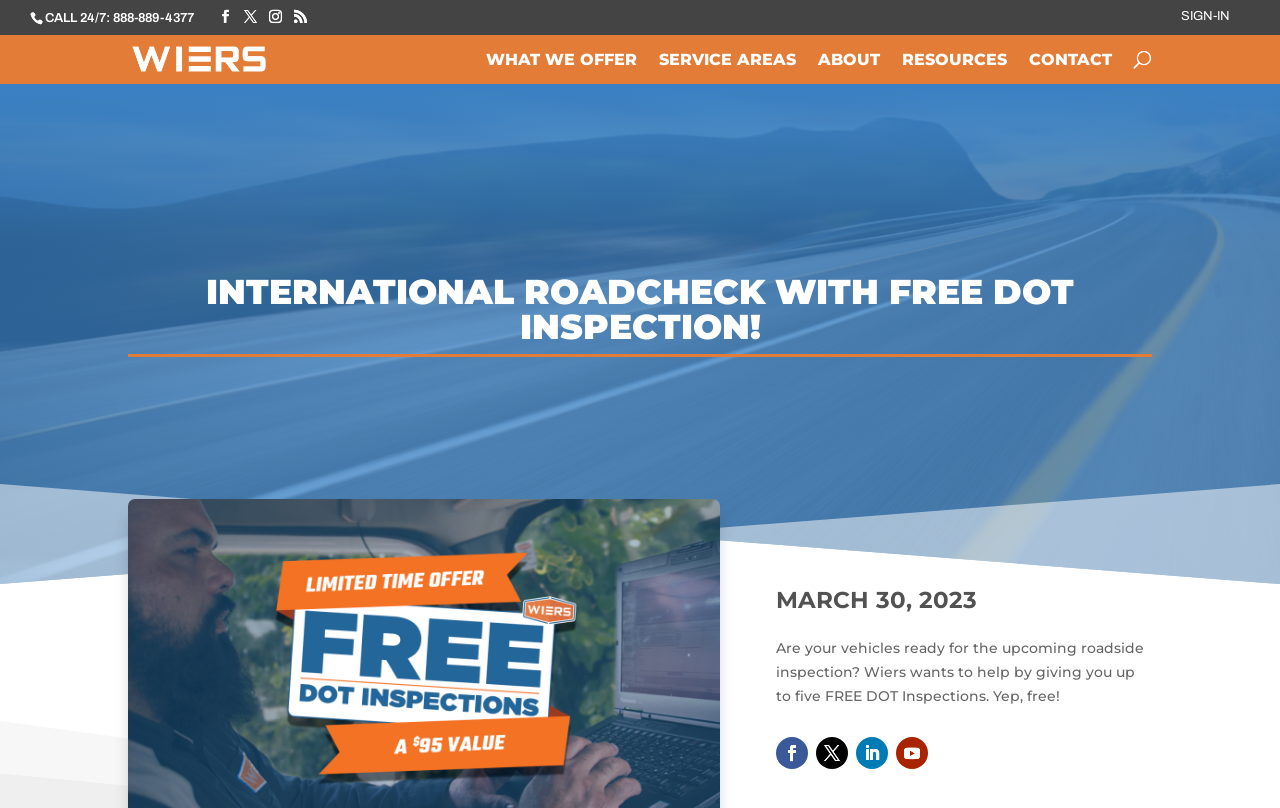Pinpoint the bounding box coordinates of the clickable area needed to execute the instruction: "Get free DOT inspections". The coordinates should be specified as four float numbers between 0 and 1, i.e., [left, top, right, bottom].

[0.606, 0.791, 0.894, 0.872]